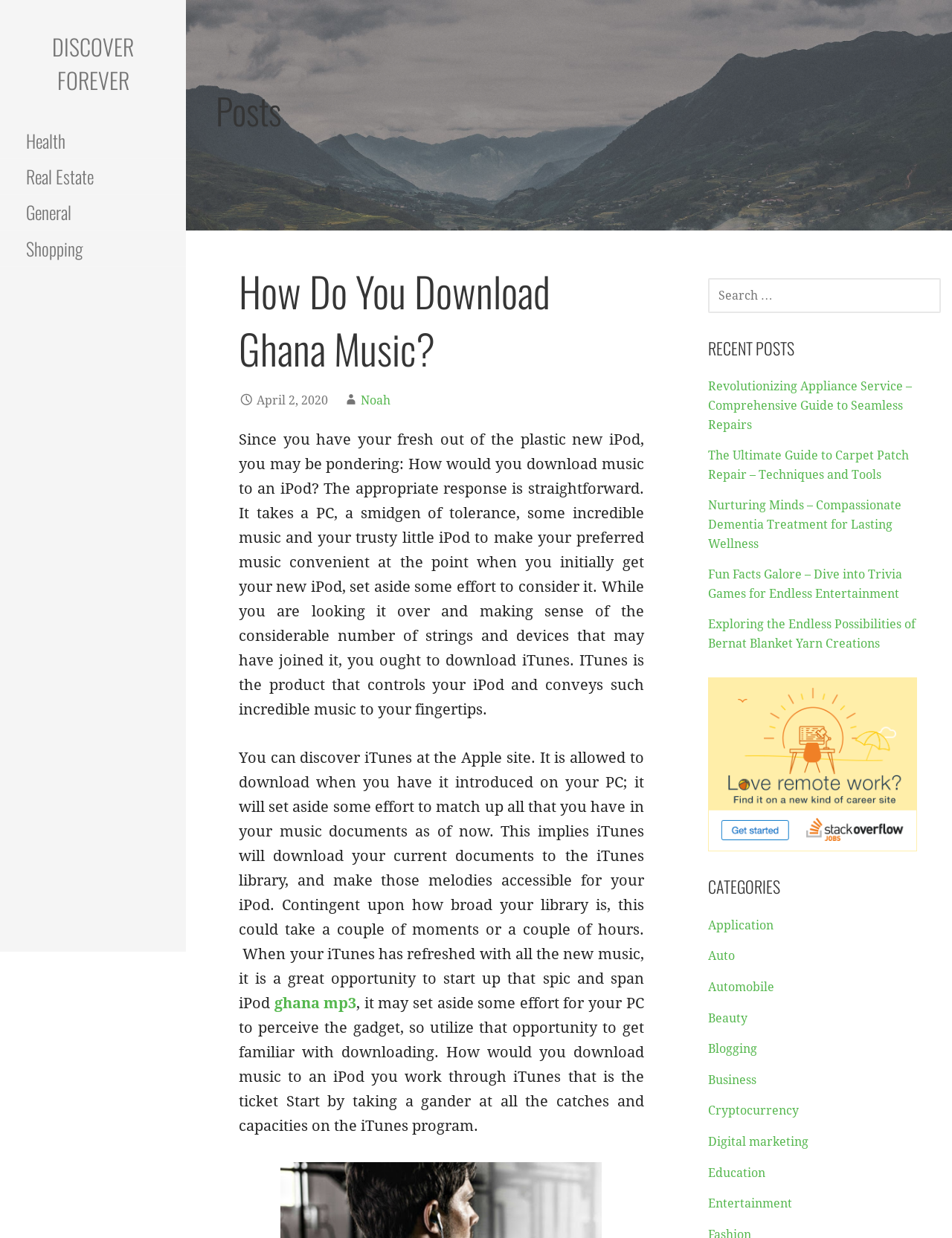Elaborate on the information and visuals displayed on the webpage.

The webpage is a blog or article-based website that provides information on various topics. At the top, there is a navigation menu with links to different categories, including "Health", "Real Estate", "General", and "Shopping". Below the navigation menu, there is a heading that reads "Posts".

The main content of the webpage is an article titled "How Do You Download Ghana Music?" which appears to be a tutorial on downloading music to an iPod. The article is divided into several paragraphs, with a heading that reads "How Do You Download Ghana Music?" followed by a brief introduction. The article then provides step-by-step instructions on how to download music to an iPod using iTunes.

To the right of the article, there is a search bar with a label that reads "SEARCH FOR:". Below the search bar, there is a section titled "RECENT POSTS" that lists several links to other articles on the website. These articles appear to be on various topics, including appliance service, carpet patch repair, dementia treatment, trivia games, and Bernat blanket yarn creations.

Further down the page, there is a section titled "CATEGORIES" that lists links to different categories, including "Application", "Auto", "Automobile", "Beauty", and several others. These categories appear to be topics or themes that the website covers.

Overall, the webpage is a blog or article-based website that provides information on various topics, with a focus on tutorials and guides.